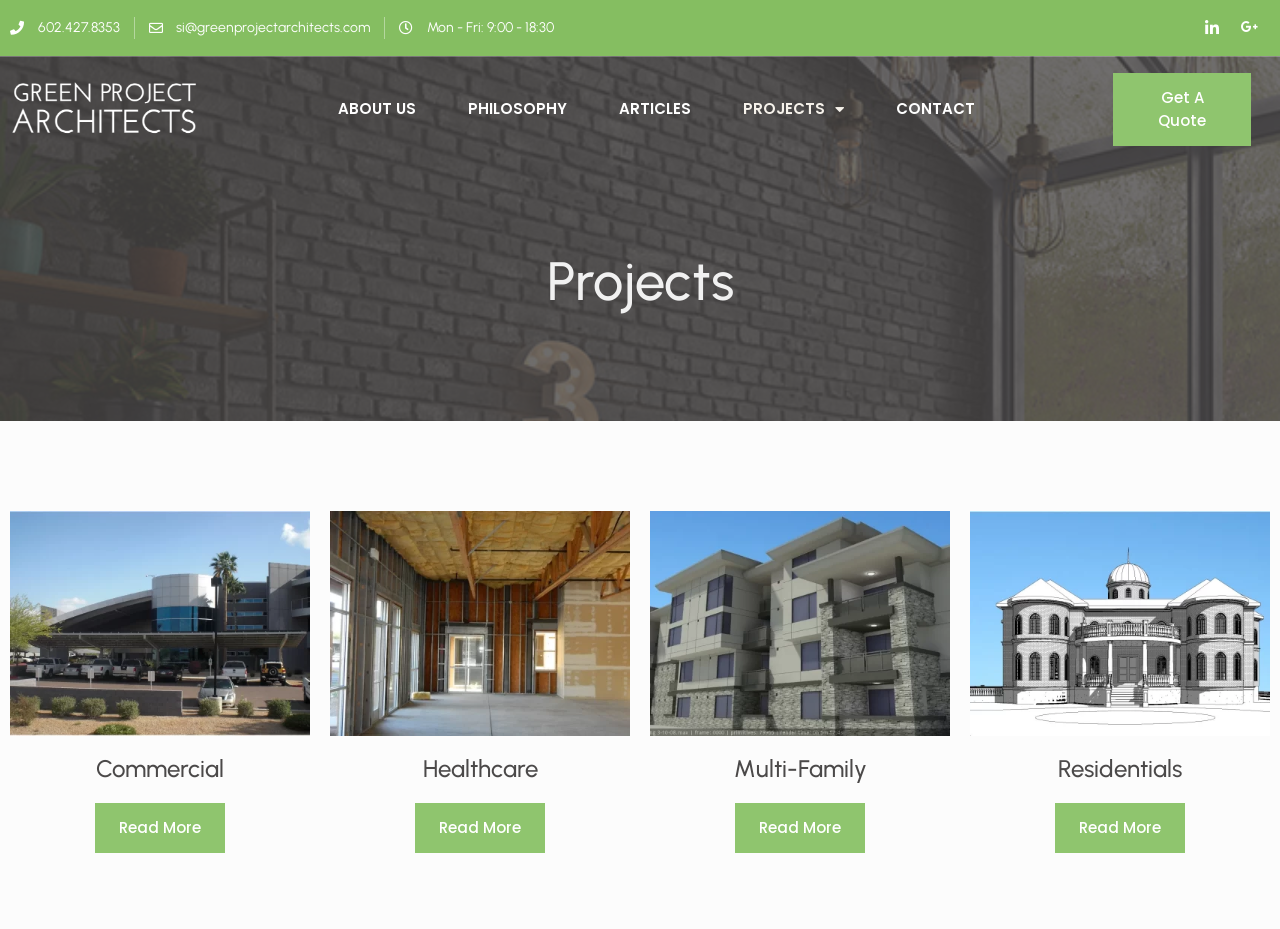Determine the bounding box coordinates of the clickable region to execute the instruction: "Call the phone number". The coordinates should be four float numbers between 0 and 1, denoted as [left, top, right, bottom].

[0.008, 0.018, 0.093, 0.042]